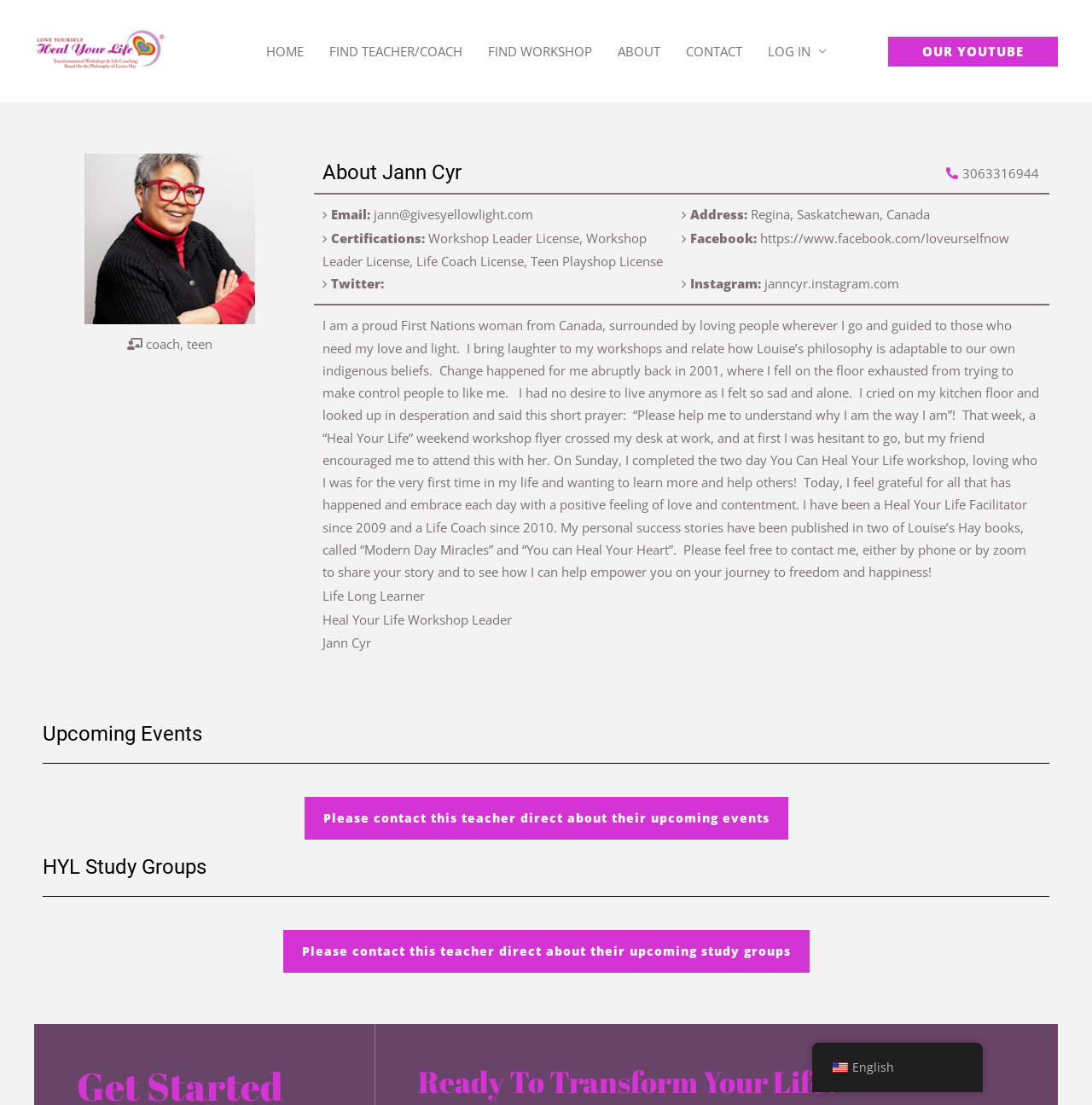Given the element description "title="cropped-logo.png - Heal Your Life"", identify the bounding box of the corresponding UI element.

[0.031, 0.037, 0.151, 0.053]